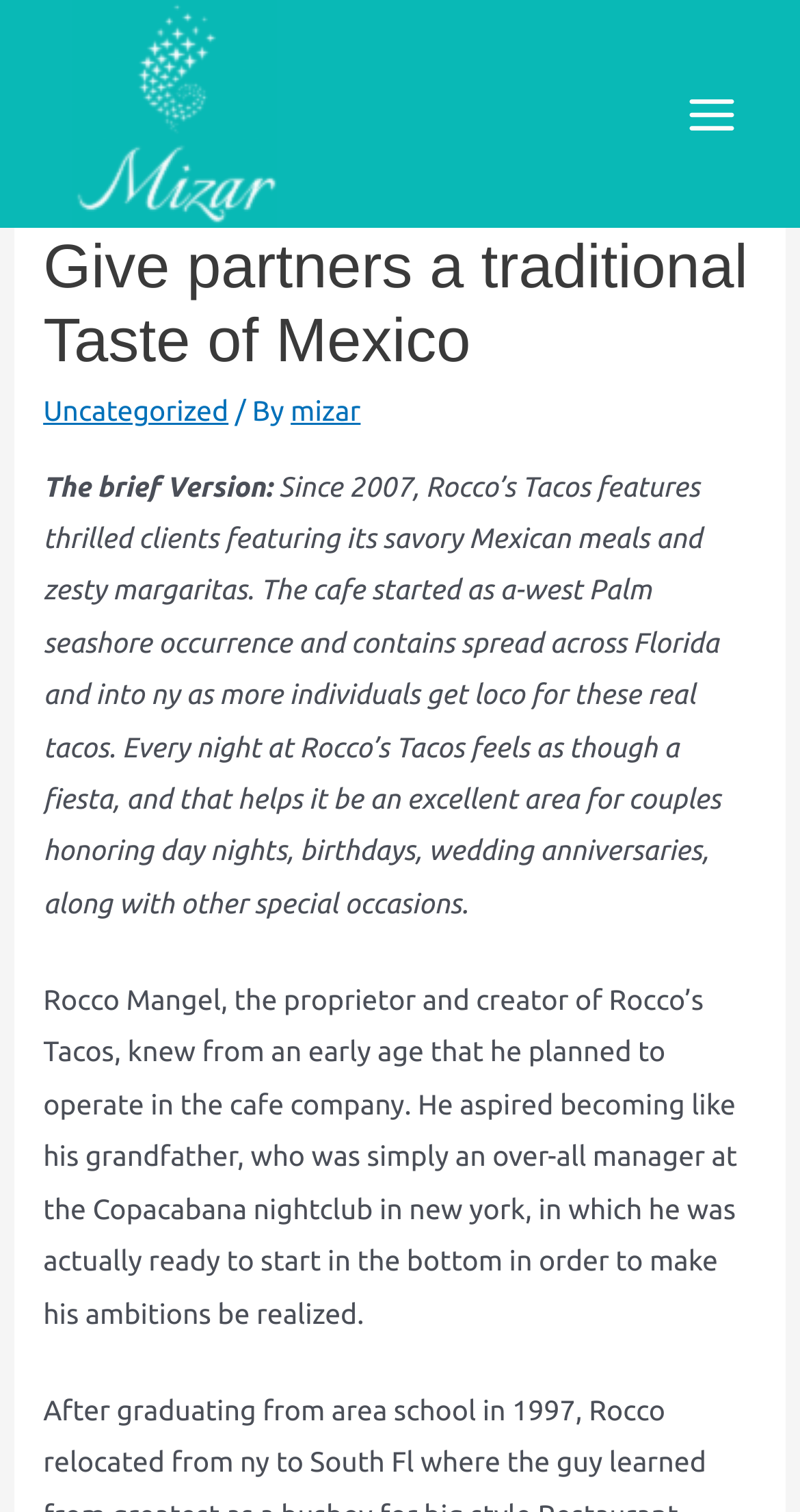Provide the bounding box coordinates of the HTML element this sentence describes: "alt="Mizar Management Consultancy"".

[0.09, 0.063, 0.346, 0.084]